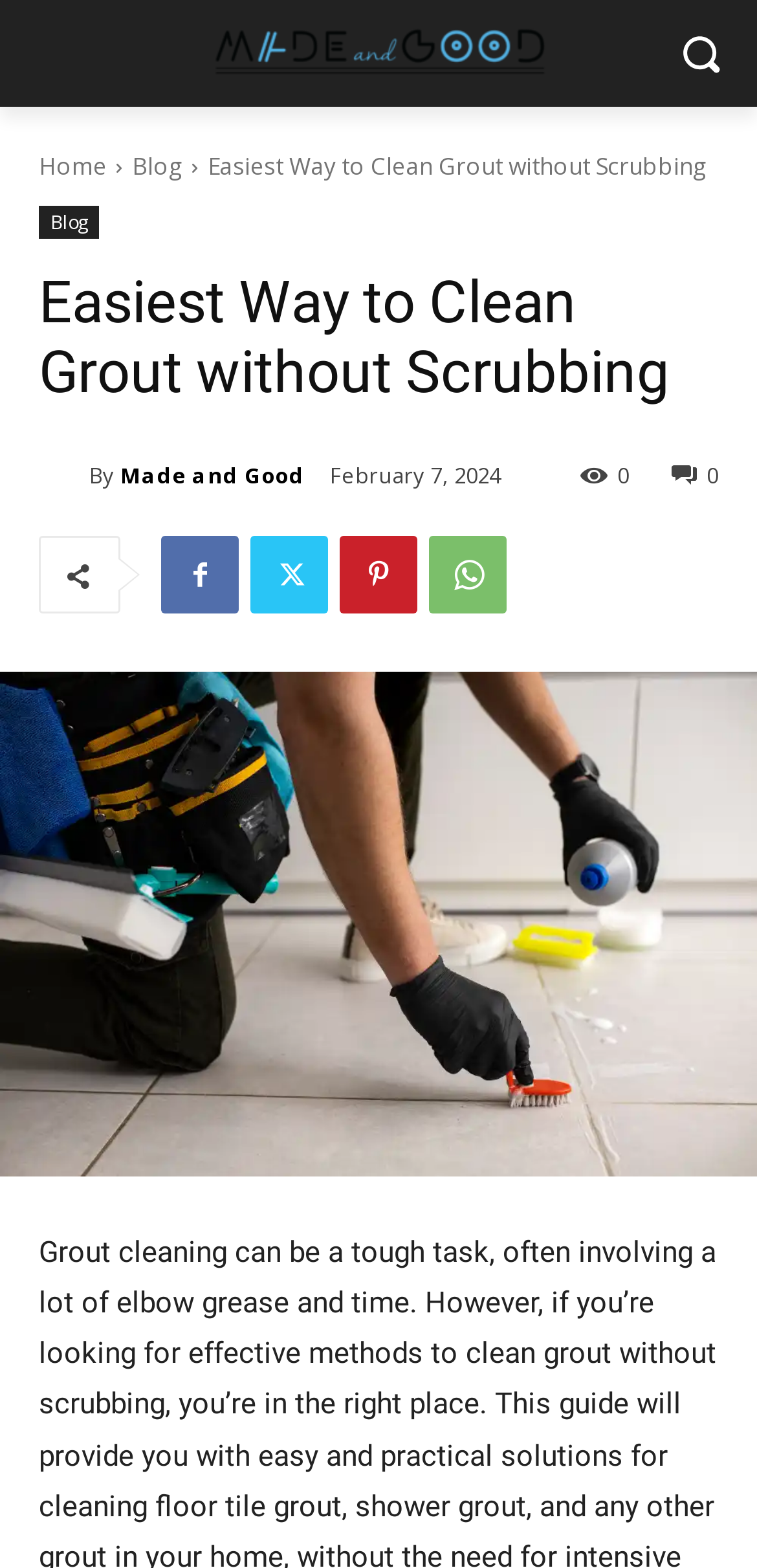Answer the question below with a single word or a brief phrase: 
What is the date of the article?

February 7, 2024